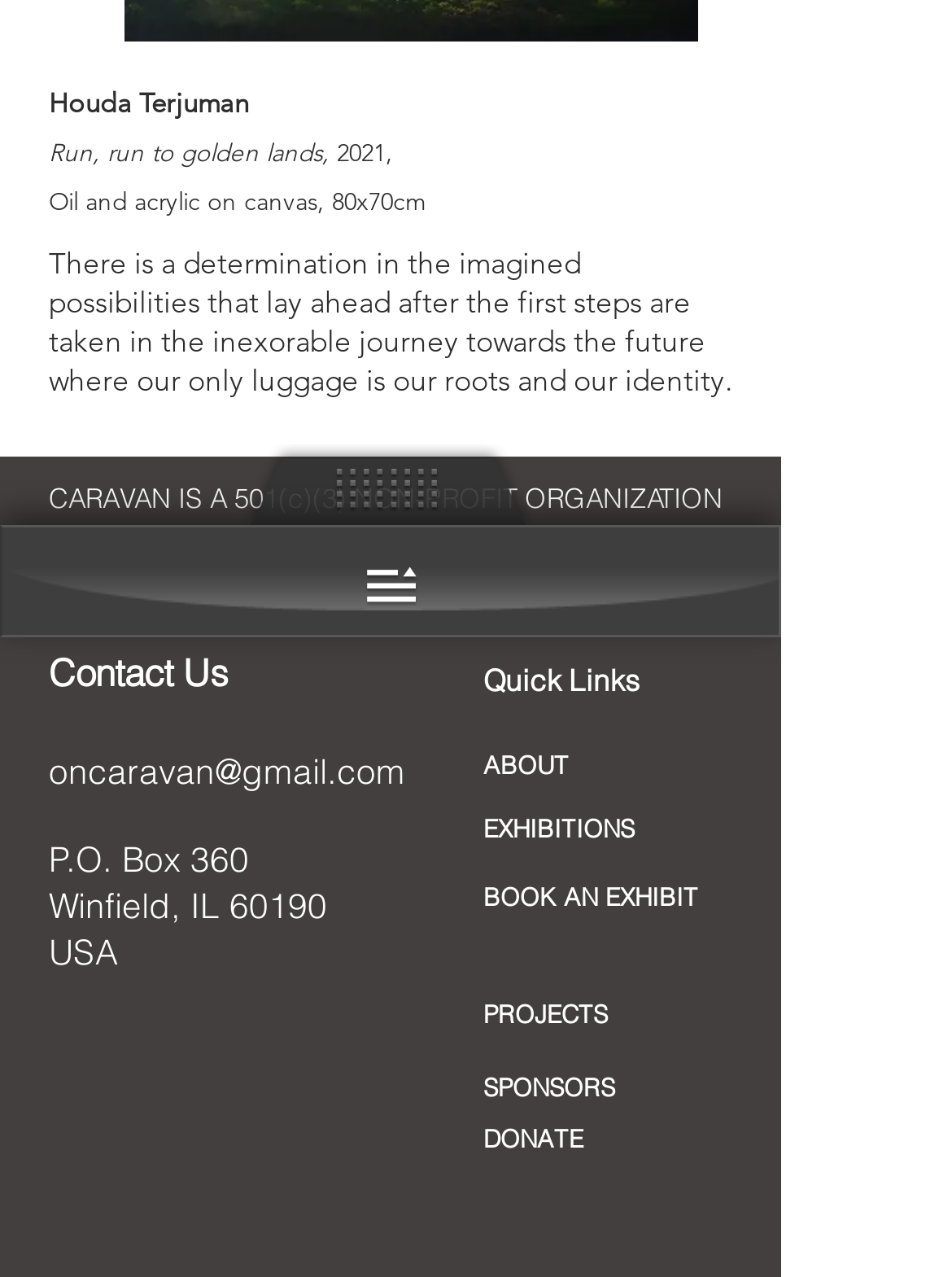Based on the element description: "aria-label="Instagram - White Circle"", identify the UI element and provide its bounding box coordinates. Use four float numbers between 0 and 1, [left, top, right, bottom].

[0.482, 0.438, 0.546, 0.486]